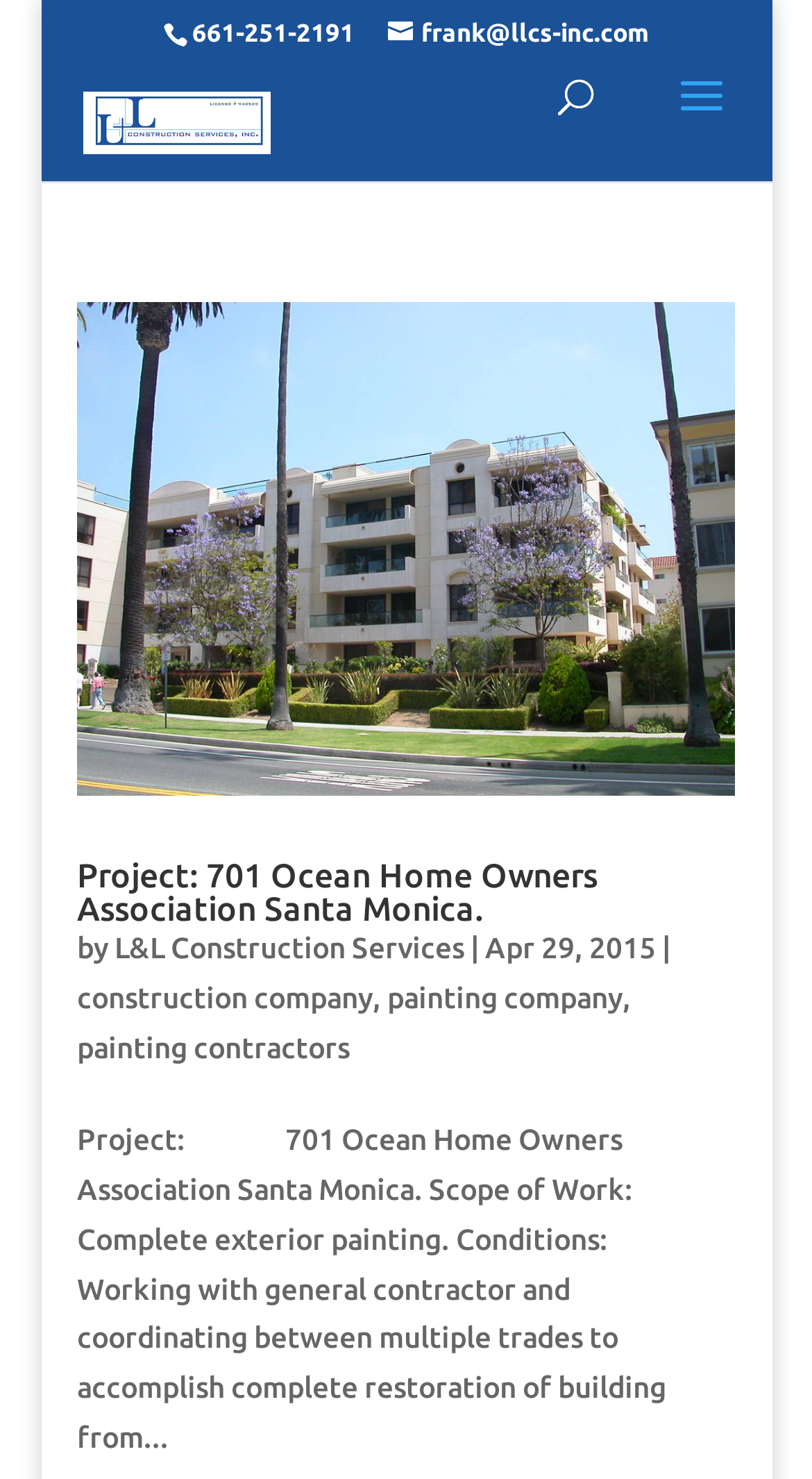Pinpoint the bounding box coordinates of the clickable area needed to execute the instruction: "search for something". The coordinates should be specified as four float numbers between 0 and 1, i.e., [left, top, right, bottom].

[0.464, 0.043, 0.828, 0.046]